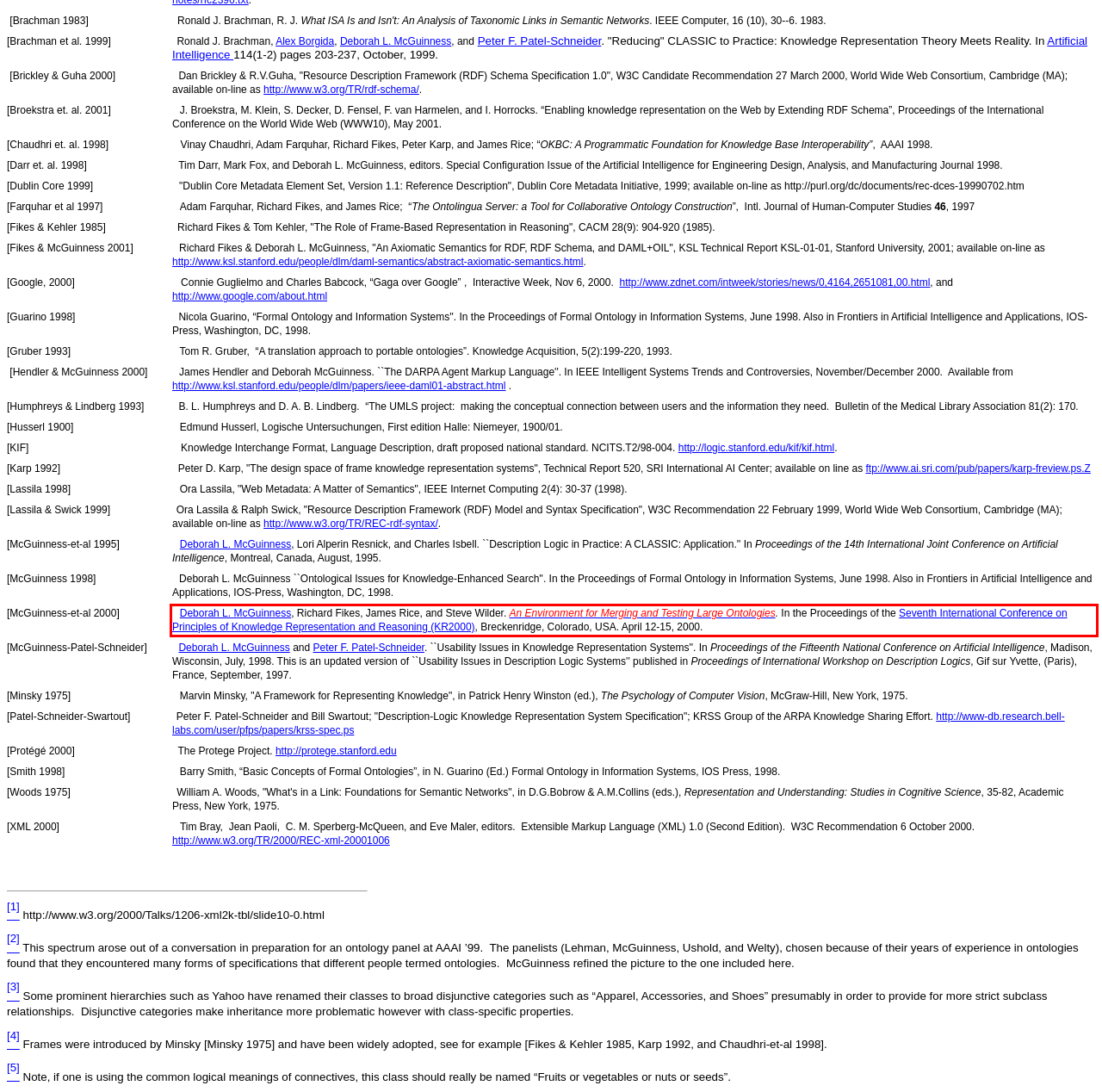You are given a webpage screenshot with a red bounding box around a UI element. Extract and generate the text inside this red bounding box.

[McGuinness-et-al 2000] Deborah L. McGuinness, Richard Fikes, James Rice, and Steve Wilder. An Environment for Merging and Testing Large Ontologies. In the Proceedings of the Seventh International Conference on Principles of Knowledge Representation and Reasoning (KR2000), Breckenridge, Colorado, USA. April 12-15, 2000.